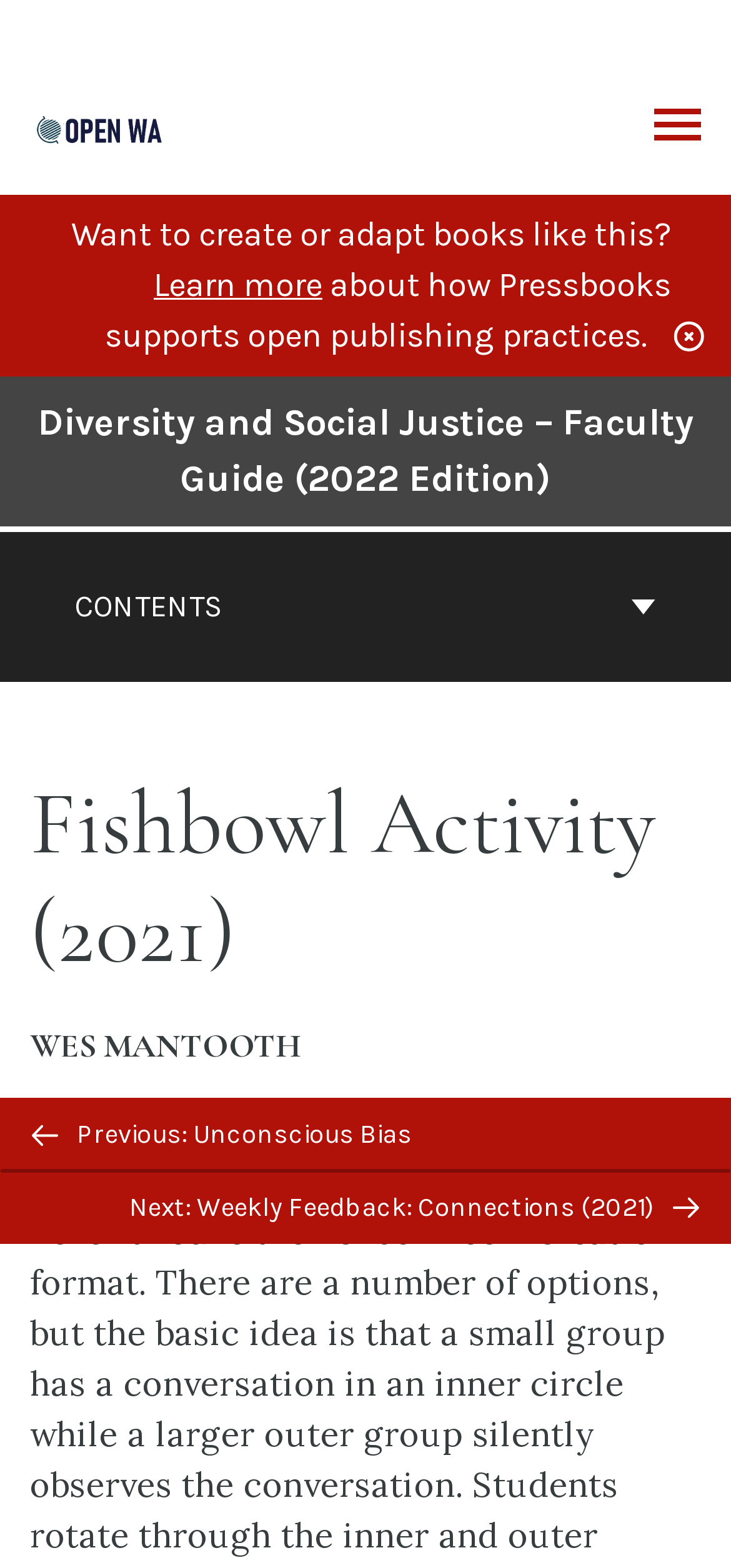What is the purpose of the 'BACK TO TOP' button?
Provide a concise answer using a single word or phrase based on the image.

To go back to the top of the page